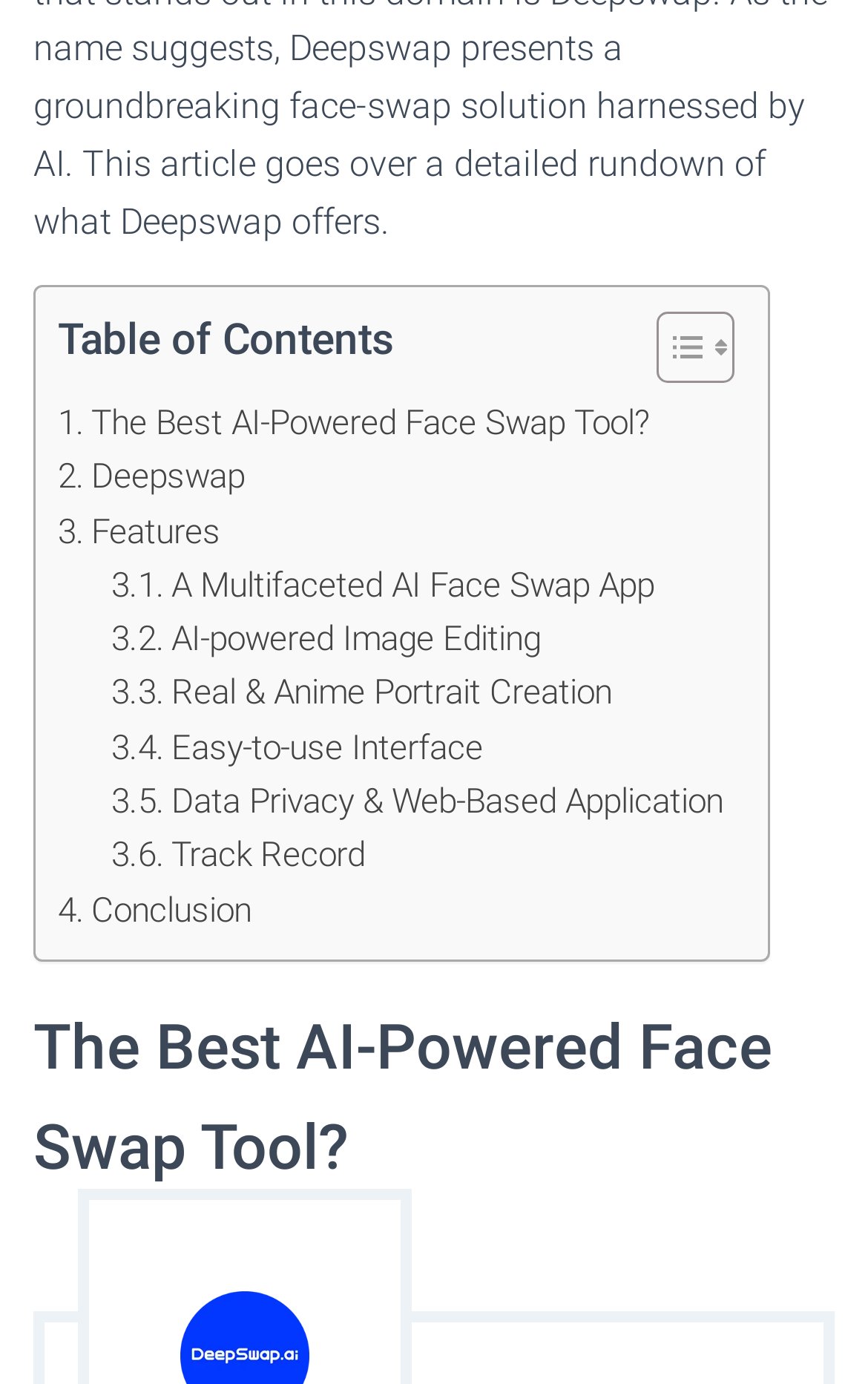Provide the bounding box coordinates for the area that should be clicked to complete the instruction: "Explore Features".

[0.067, 0.364, 0.254, 0.404]